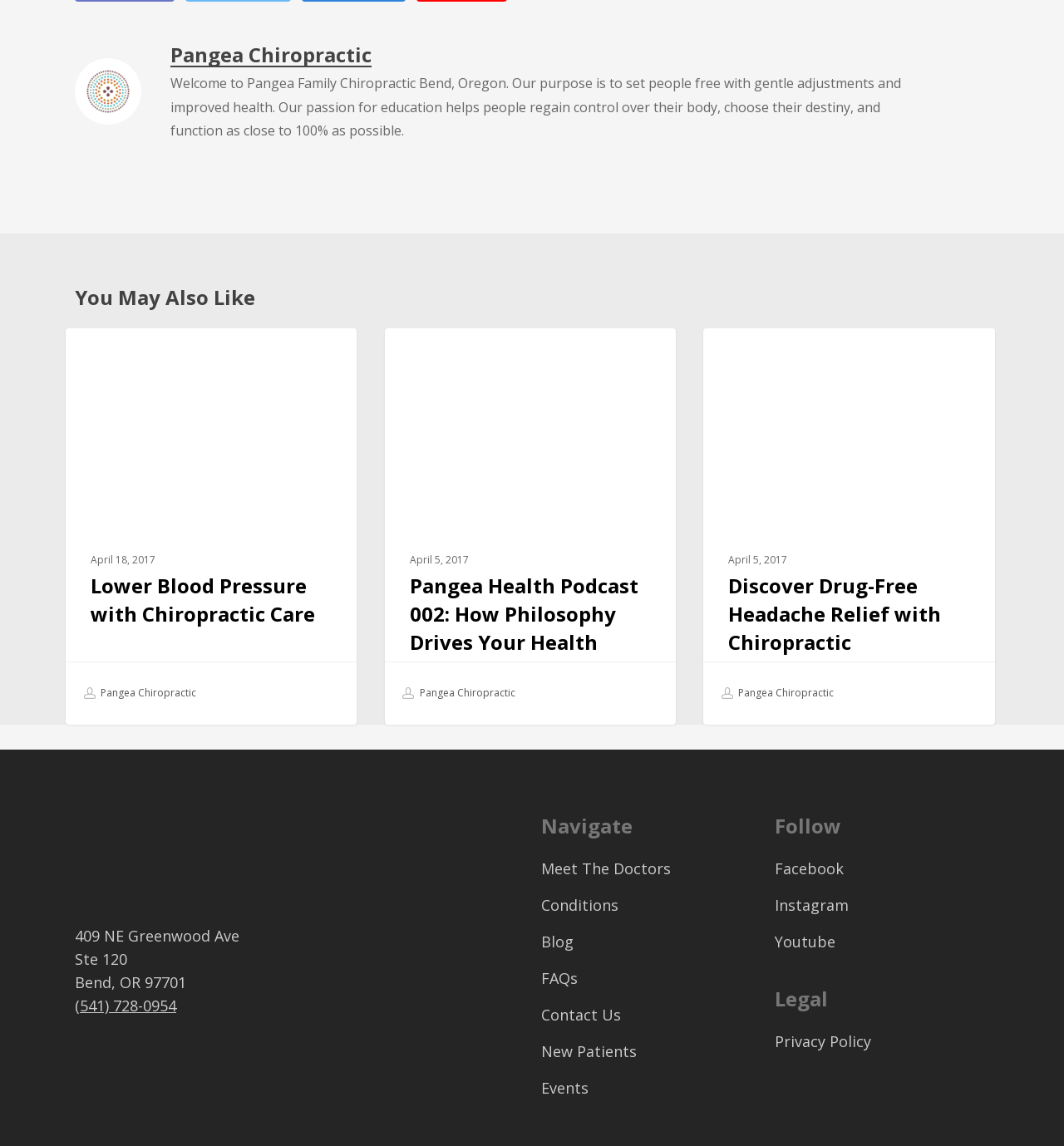Identify the bounding box coordinates of the clickable region to carry out the given instruction: "Visit the 'Lower Blood Pressure with Chiropractic Care' page".

[0.062, 0.287, 0.335, 0.633]